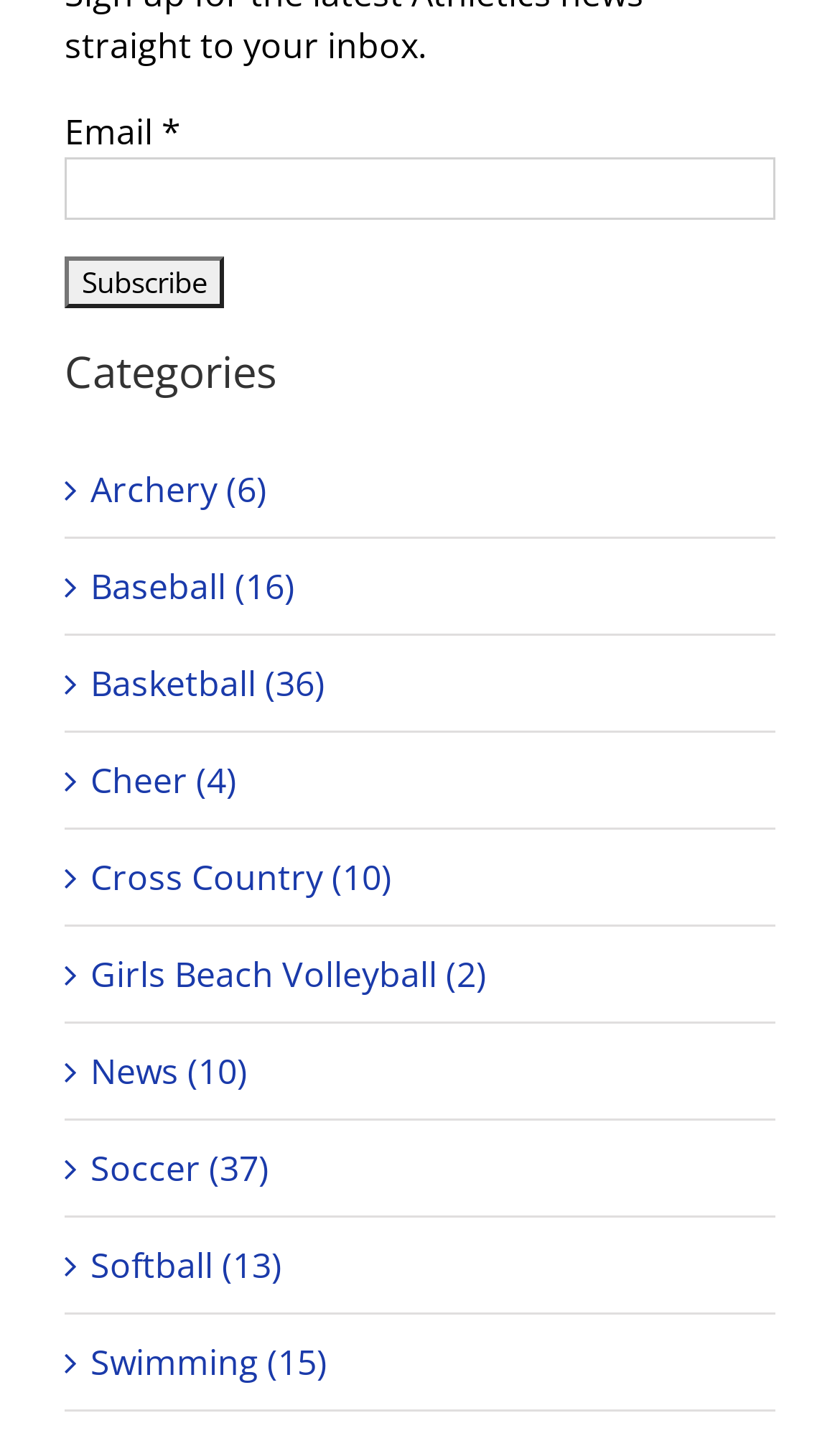What is the category with the most items?
Please provide a single word or phrase as your answer based on the screenshot.

Basketball